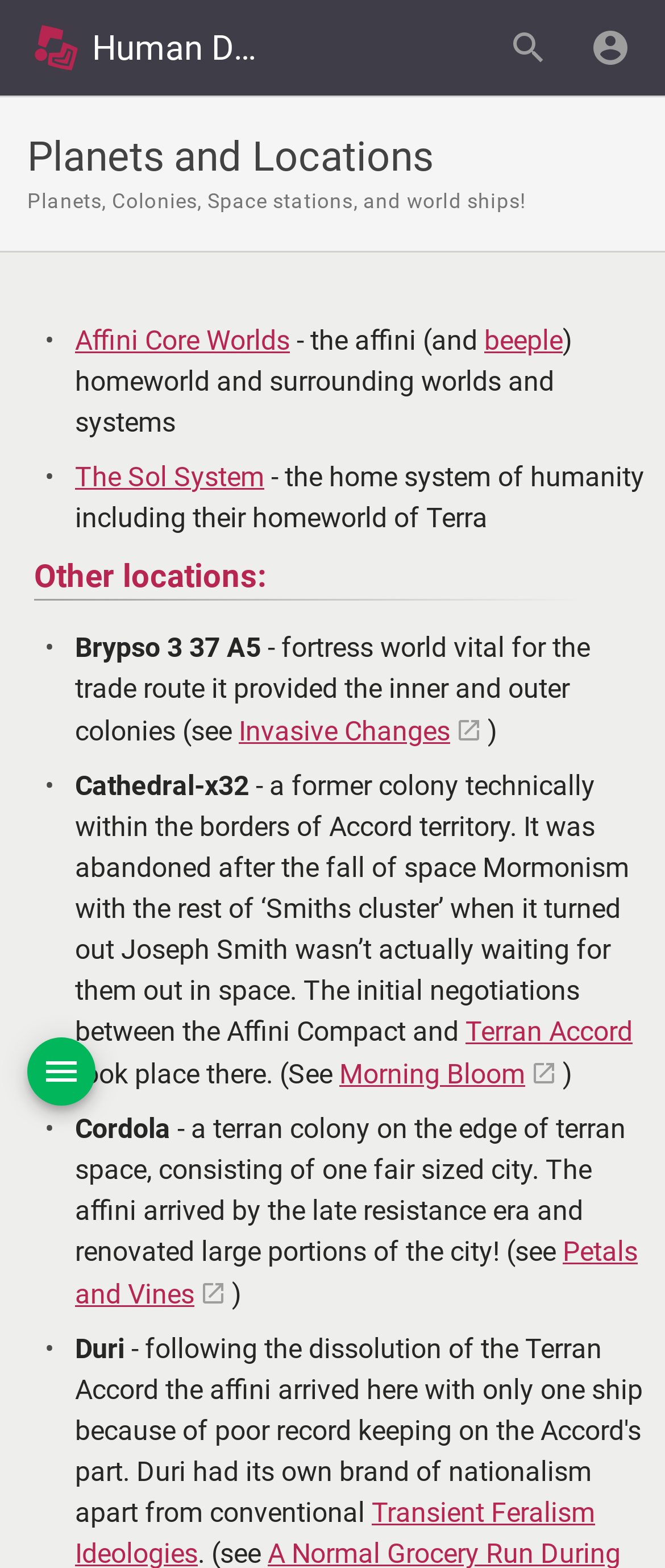Produce a meticulous description of the webpage.

This webpage is about planets, colonies, space stations, and world ships in the context of the Human Domestication Guide Wiki. At the top, there is a button and a login link on the right side. Below them, there is a horizontal separator. 

The main content starts with a heading "Planets and Locations" followed by a subtitle "Planets, Colonies, Space stations, and world ships!". Below the subtitle, there is another horizontal separator. 

The webpage then lists various locations, including "Affini Core Worlds", "The Sol System", and "Other locations:". Under "Other locations:", there are several entries, each consisting of a location name, a brief description, and sometimes a link to more information. These locations include "Brypso 3 37 A5", "Cathedral-x32", "Cordola", and "Duri". Some of these descriptions mention related concepts, such as the "Invasive Changes", "Terran Accord", "Morning Bloom", and "Petals and Vines".